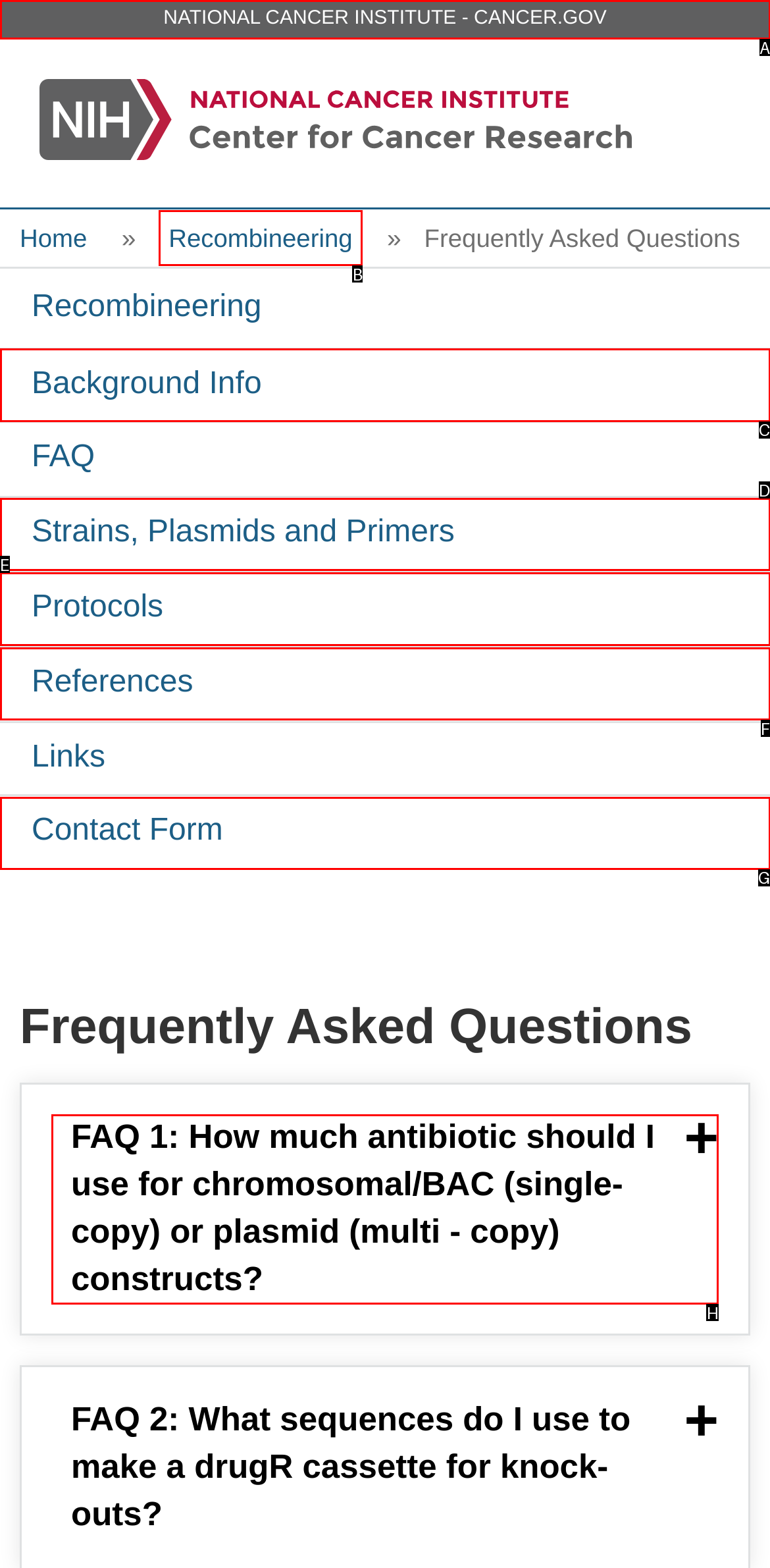Choose the letter that corresponds to the correct button to accomplish the task: Expand FAQ 1
Reply with the letter of the correct selection only.

H